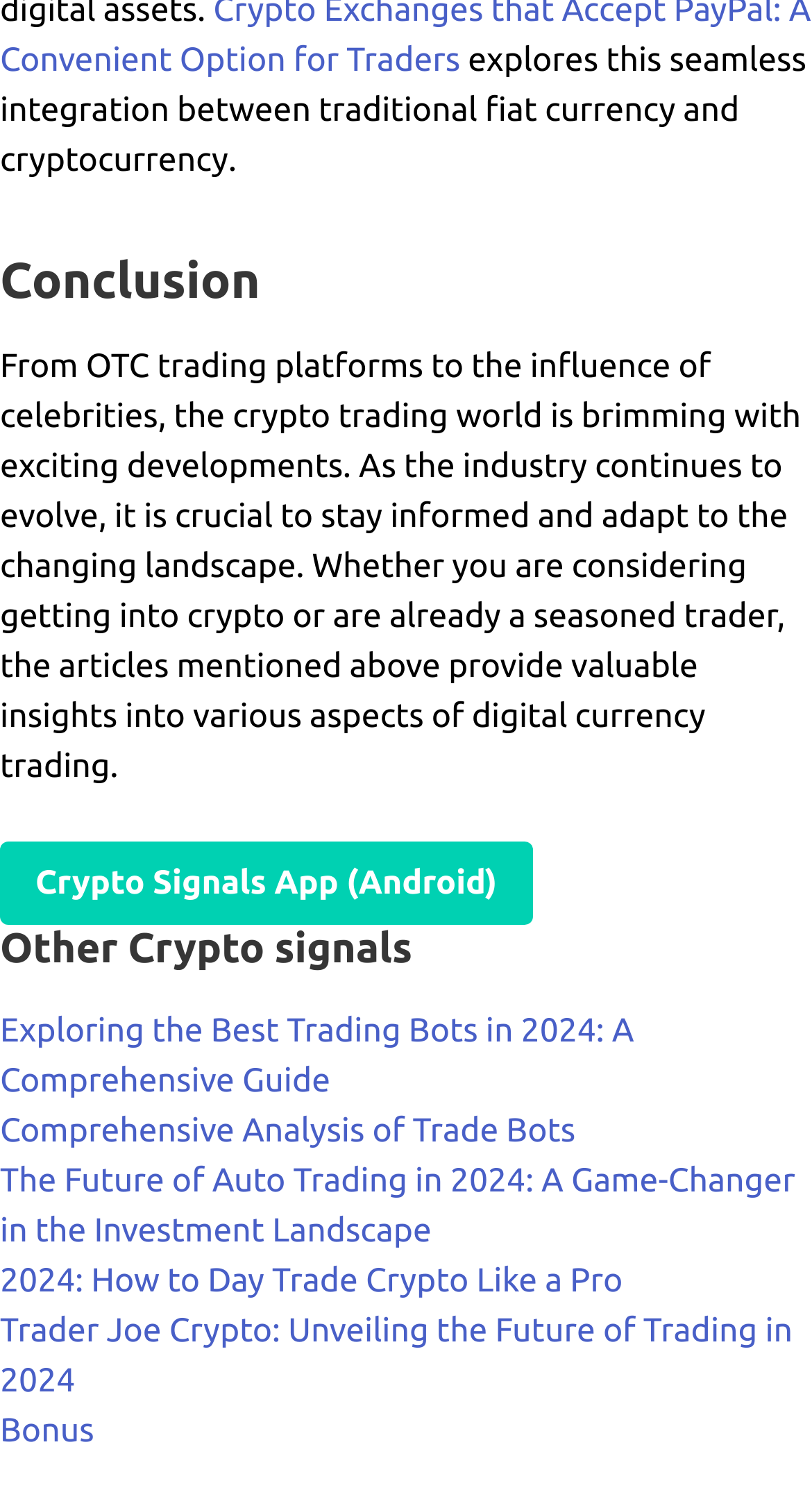Identify the bounding box for the UI element described as: "Crypto Signals App (Android)". Ensure the coordinates are four float numbers between 0 and 1, formatted as [left, top, right, bottom].

[0.0, 0.559, 0.656, 0.615]